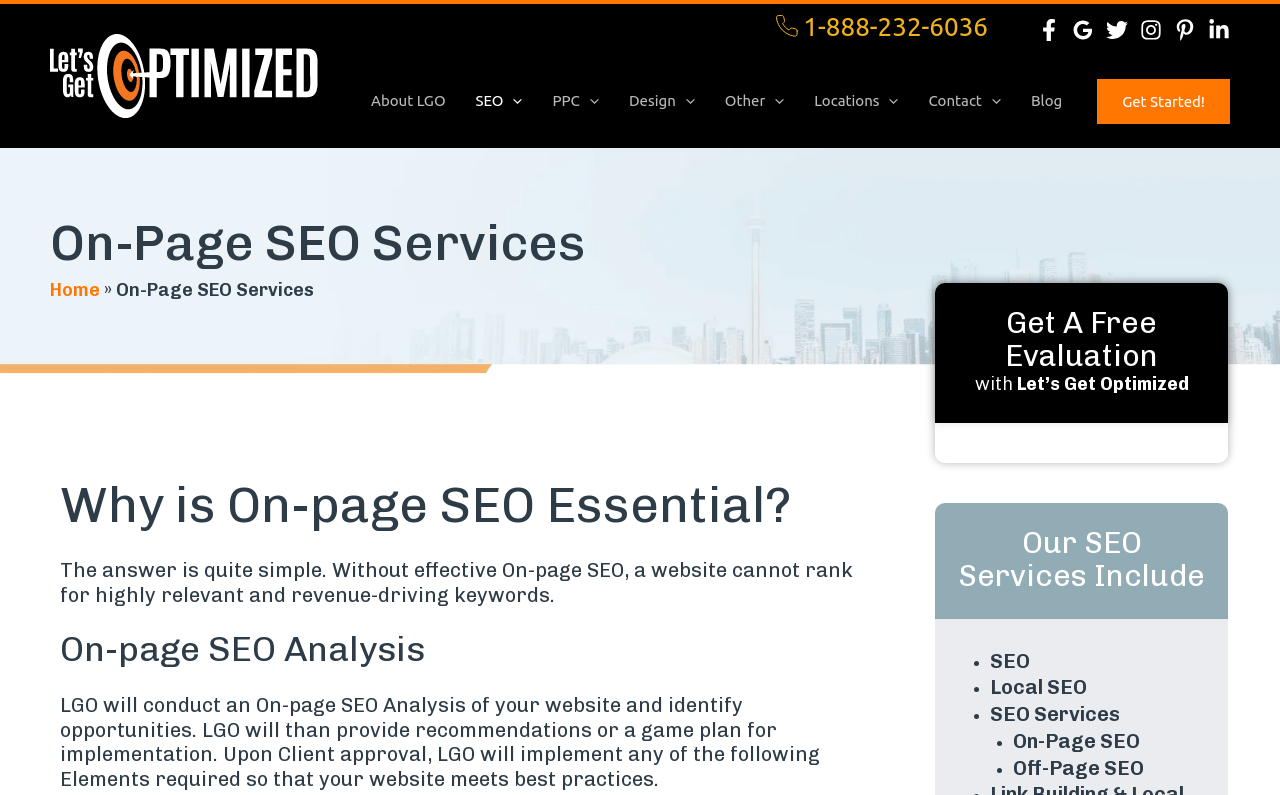Provide the bounding box coordinates of the area you need to click to execute the following instruction: "Learn more about On-page SEO analysis".

[0.047, 0.789, 0.676, 0.846]